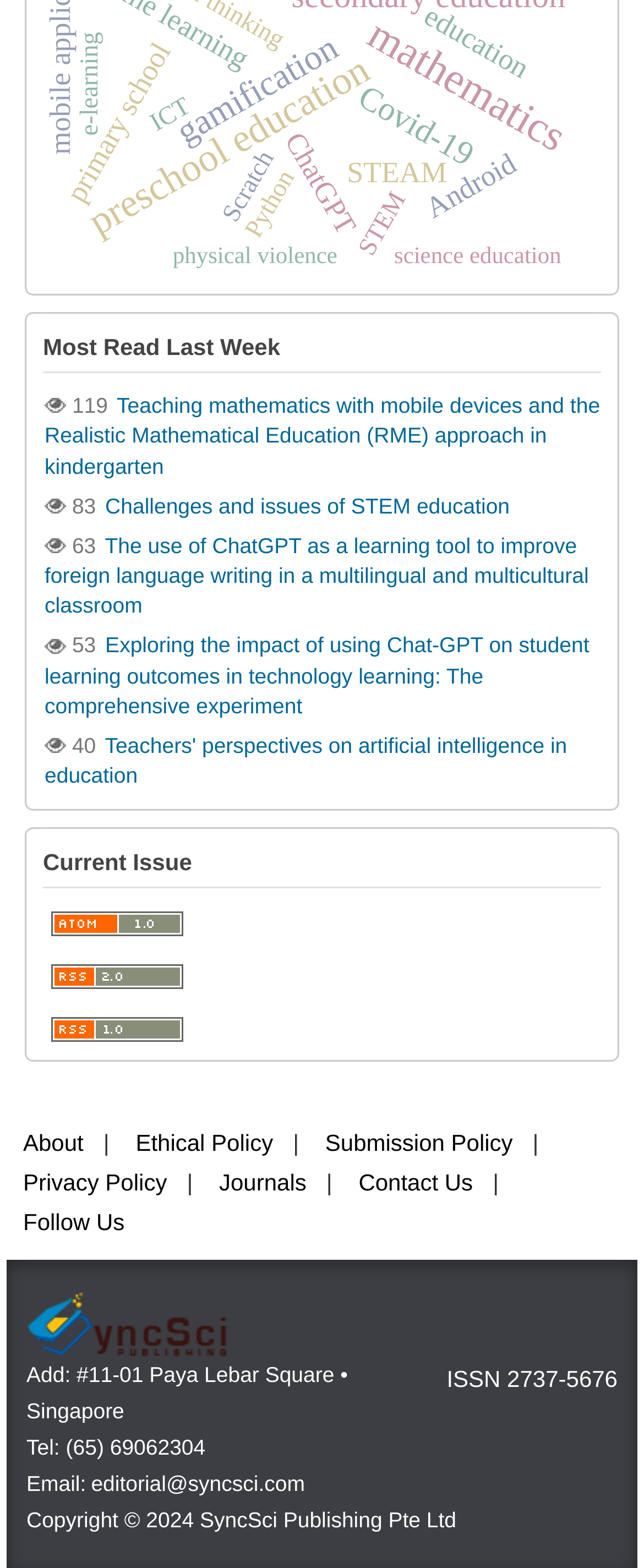Kindly determine the bounding box coordinates for the area that needs to be clicked to execute this instruction: "Click on the link to read about teaching mathematics with mobile devices".

[0.069, 0.251, 0.932, 0.305]